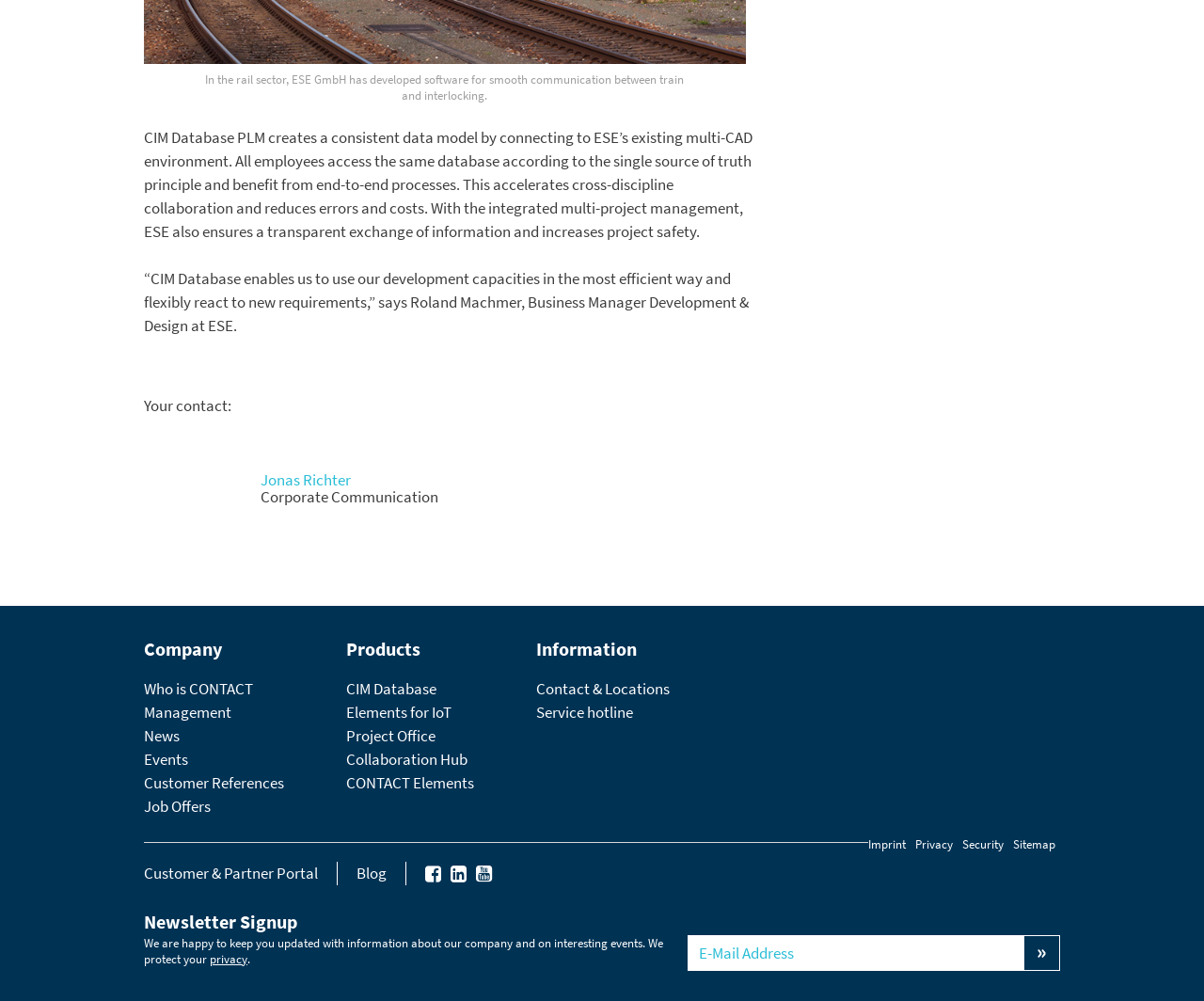Extract the bounding box coordinates for the described element: "About us". The coordinates should be represented as four float numbers between 0 and 1: [left, top, right, bottom].

None